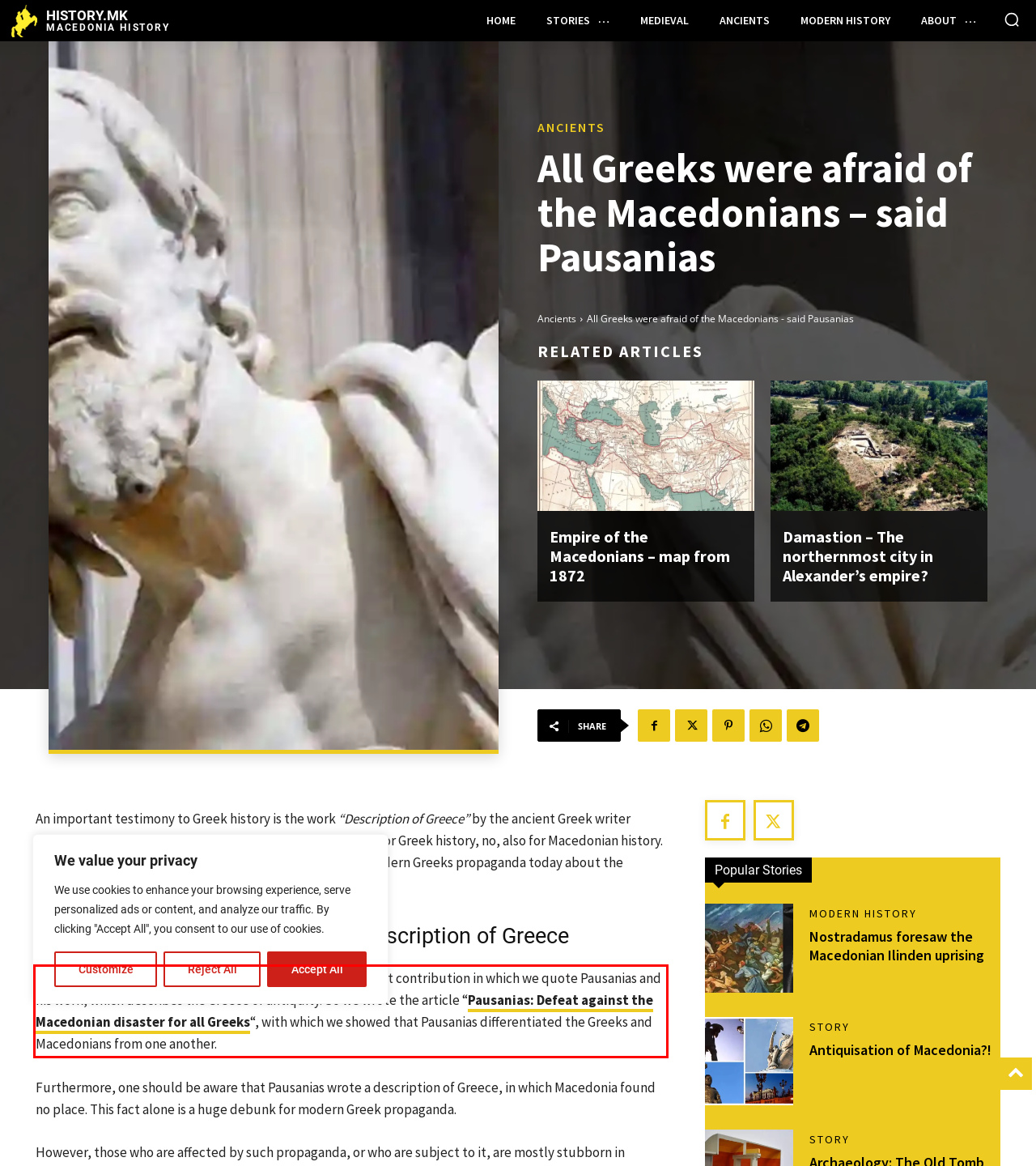Please recognize and transcribe the text located inside the red bounding box in the webpage image.

At the beginning it should be mentioned that it is not the first contribution in which we quote Pausanias and his work, which describes the Greece of antiquity. So we wrote the article “Pausanias: Defeat against the Macedonian disaster for all Greeks“, with which we showed that Pausanias differentiated the Greeks and Macedonians from one another.